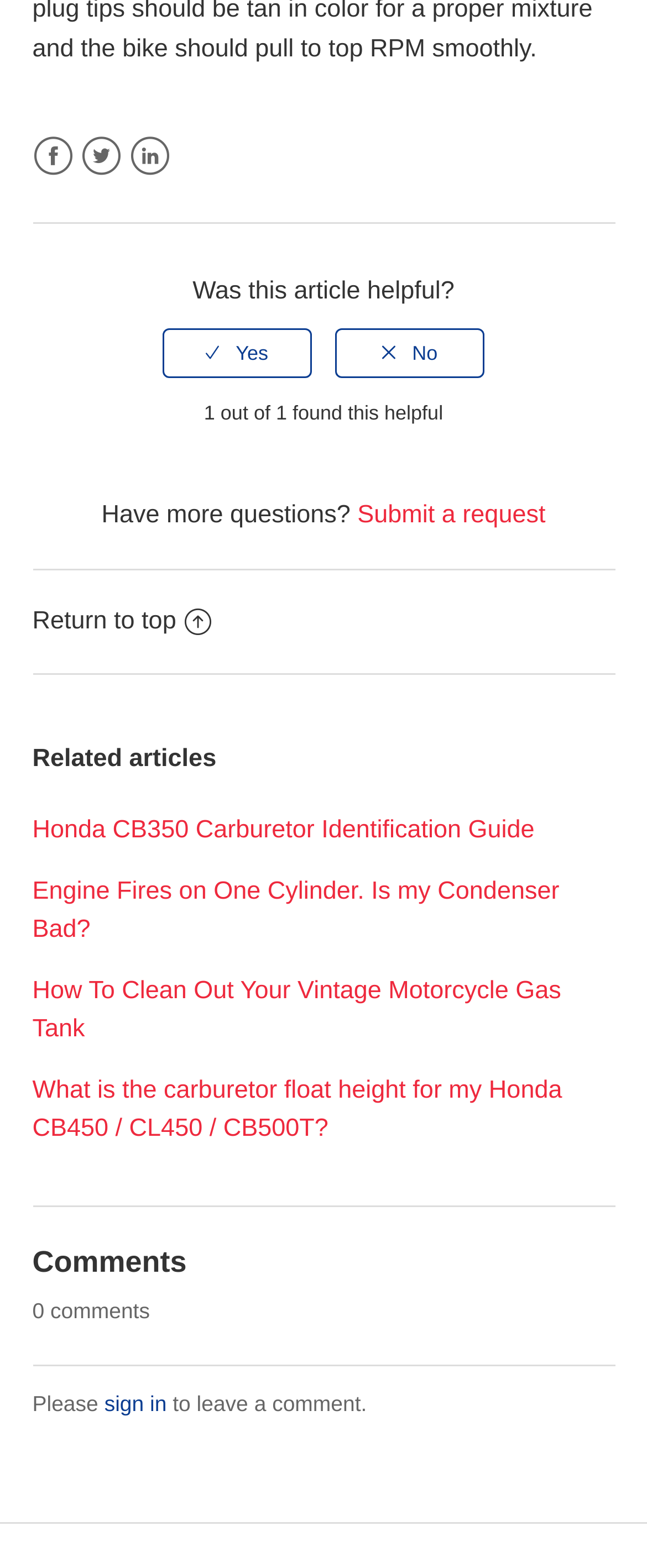Find the bounding box coordinates for the area that should be clicked to accomplish the instruction: "Submit a request".

[0.552, 0.319, 0.843, 0.337]